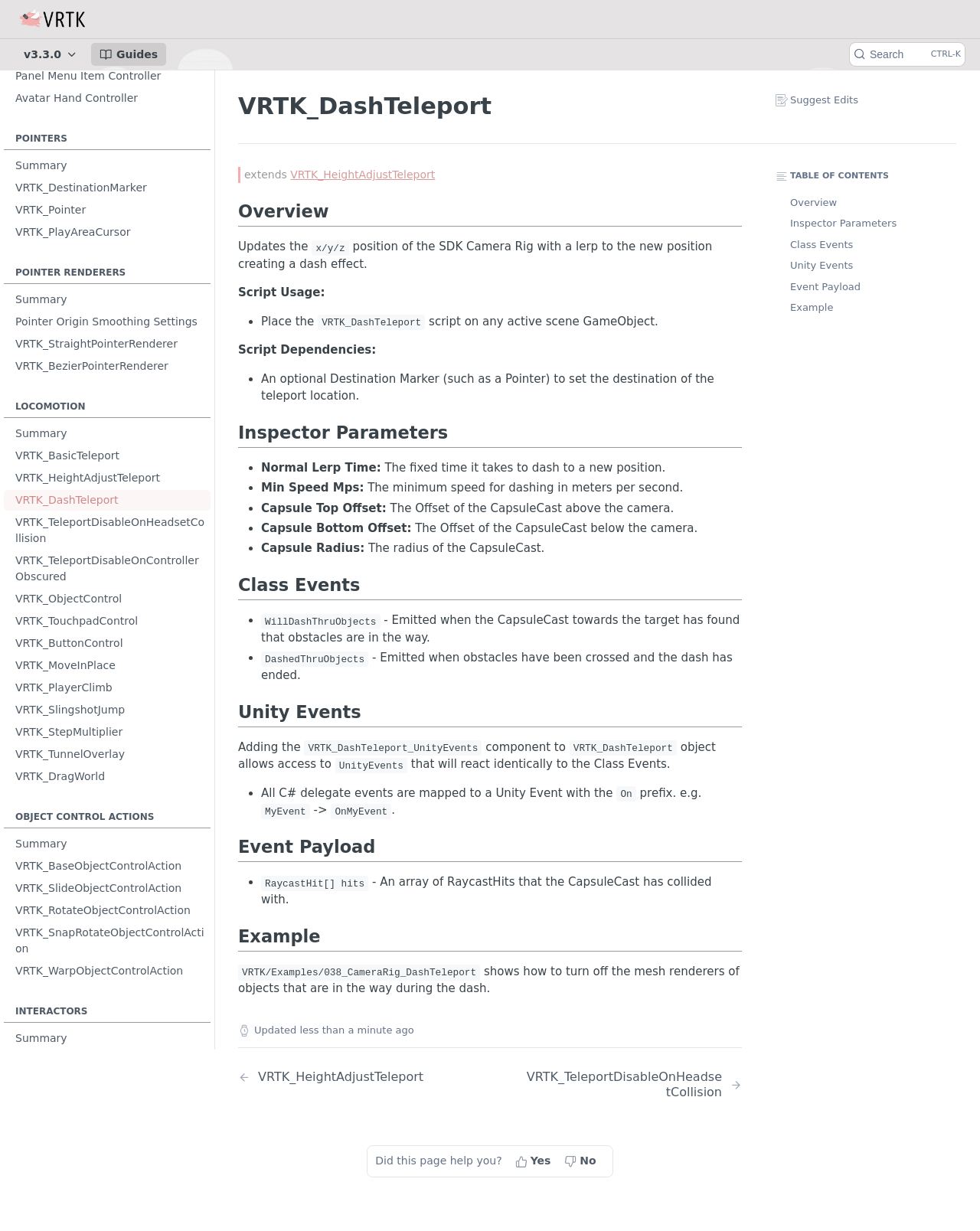What is the name of the script that updates the x/y/z position of the SDK Camera Rig?
Using the screenshot, give a one-word or short phrase answer.

VRTK_DashTeleport